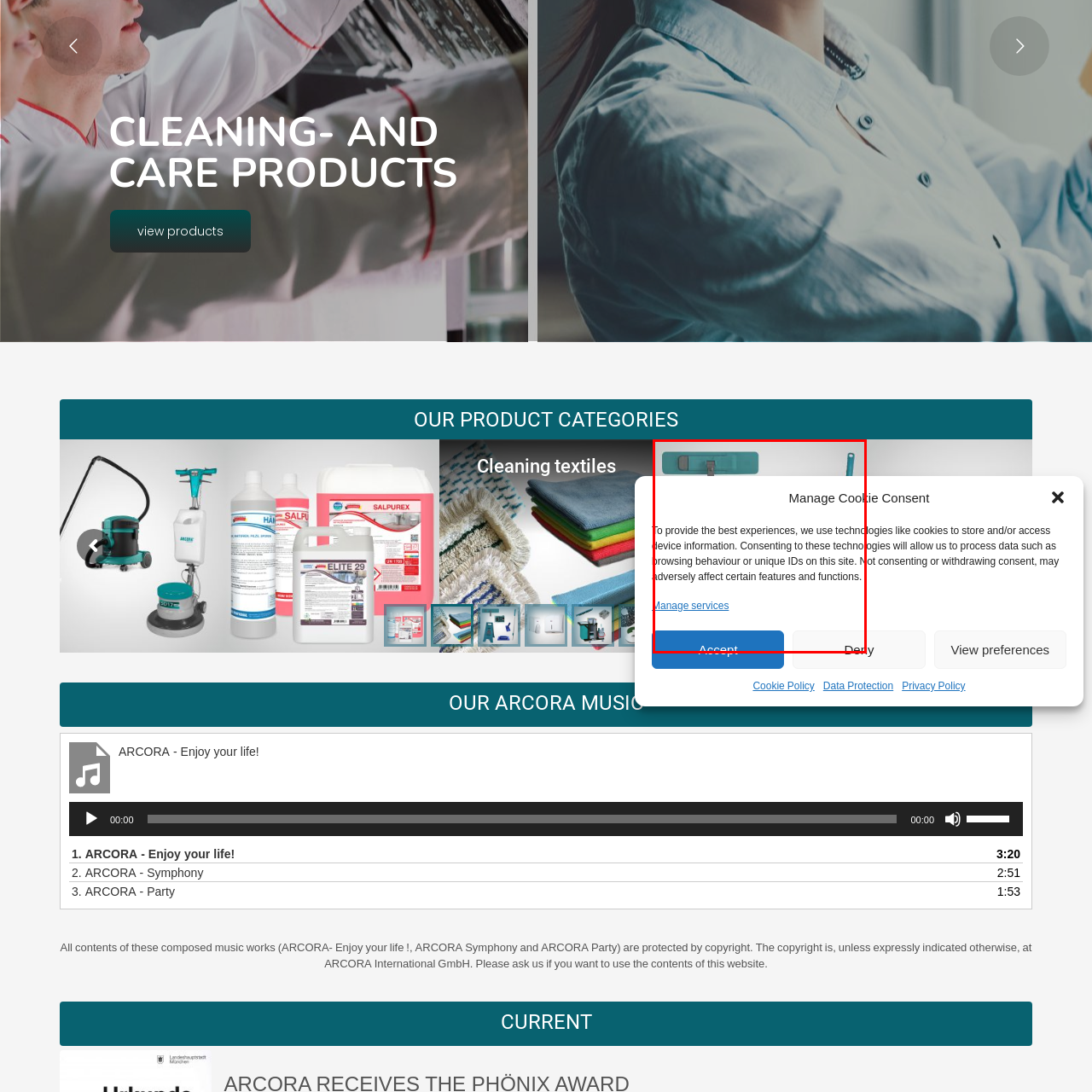Analyze the image encased in the red boundary, How many buttons are available for user interaction?
 Respond using a single word or phrase.

Three